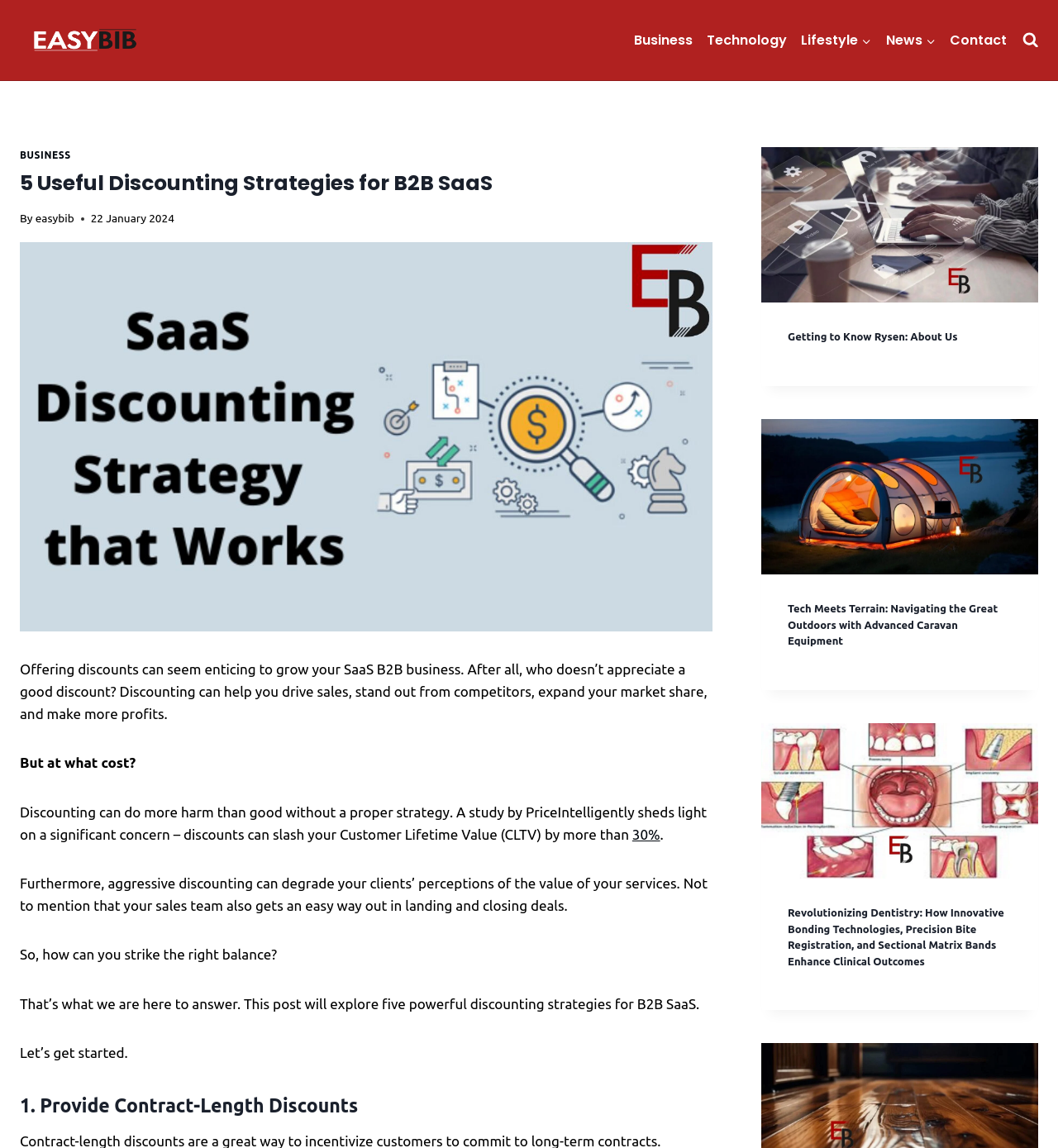Please find the bounding box coordinates of the element that you should click to achieve the following instruction: "Explore the 'Contact' page". The coordinates should be presented as four float numbers between 0 and 1: [left, top, right, bottom].

[0.891, 0.018, 0.958, 0.052]